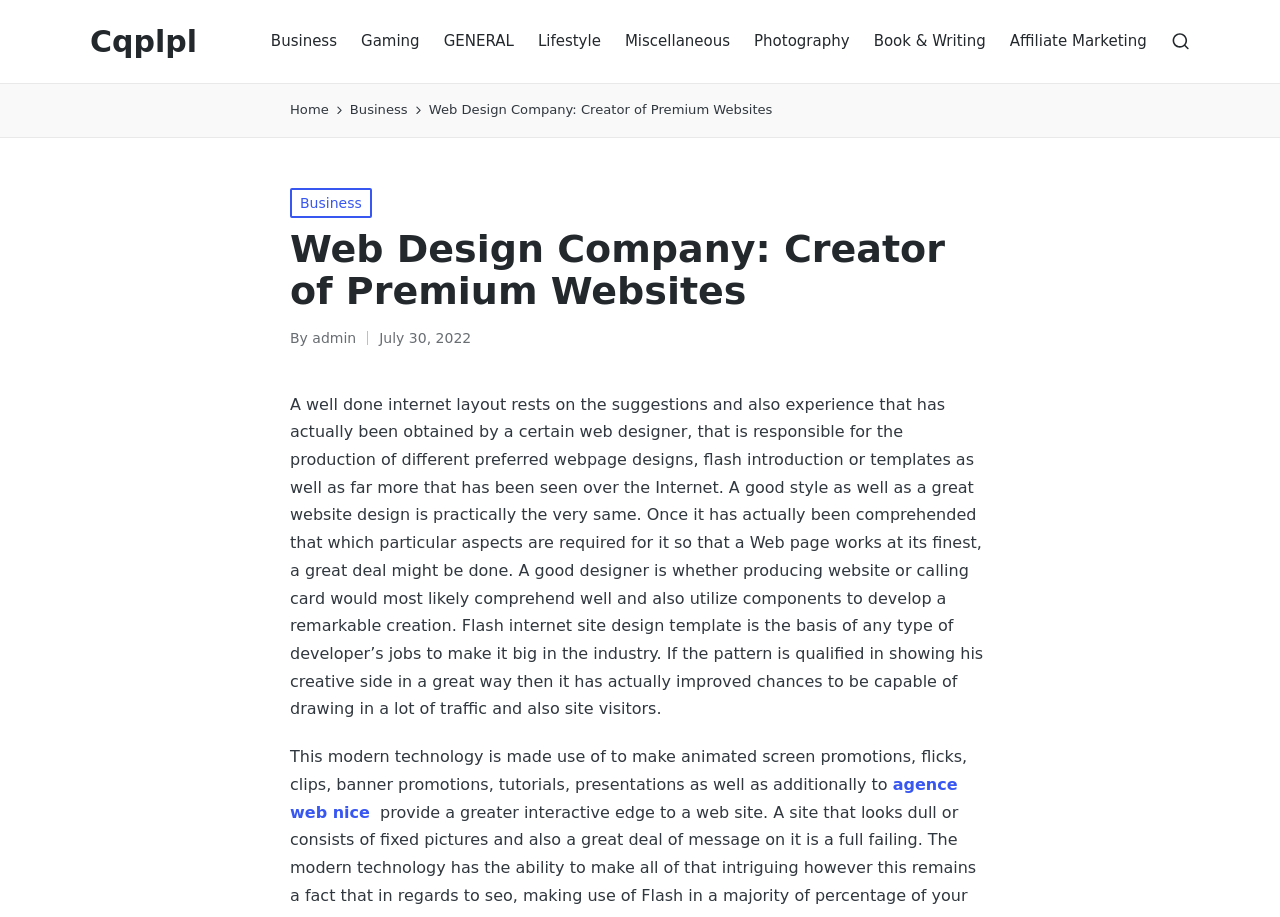What is the link related to at the bottom of the page?
Refer to the image and provide a one-word or short phrase answer.

agence web nice